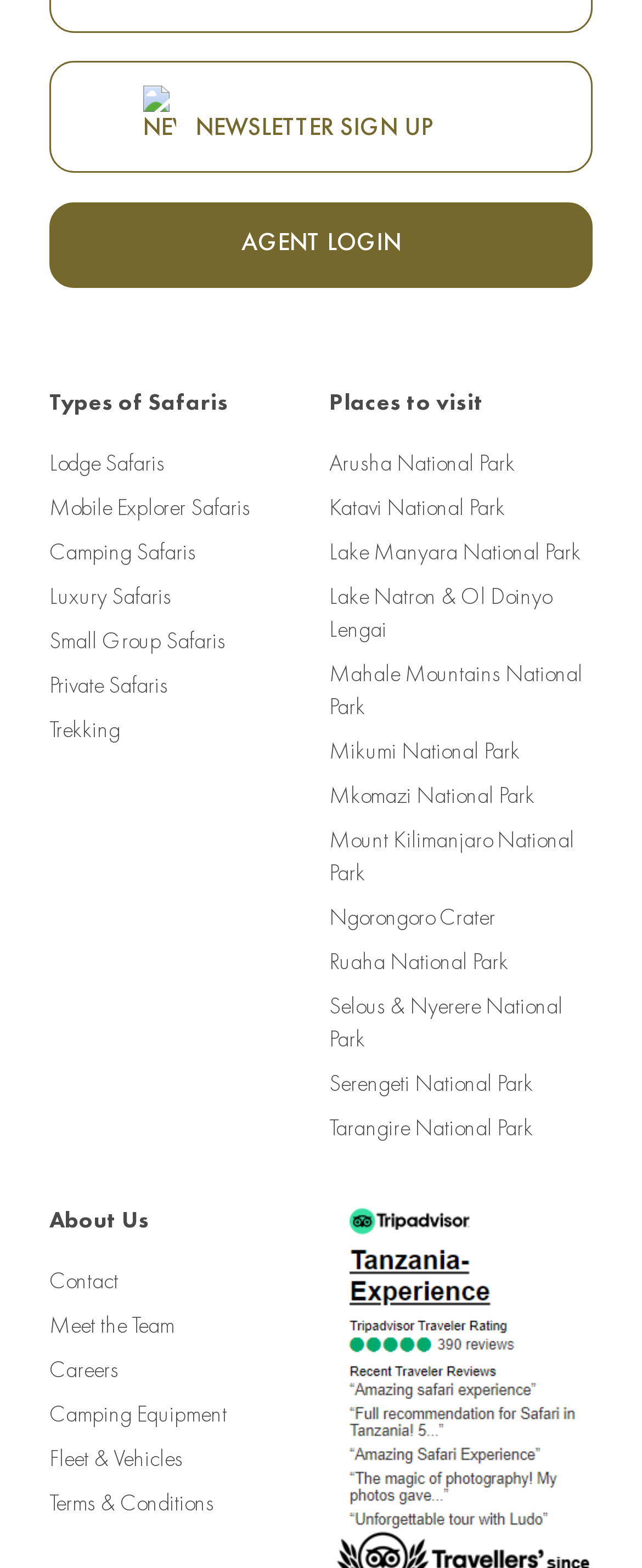Identify the bounding box for the described UI element: "Meet the Team".

[0.077, 0.835, 0.272, 0.856]